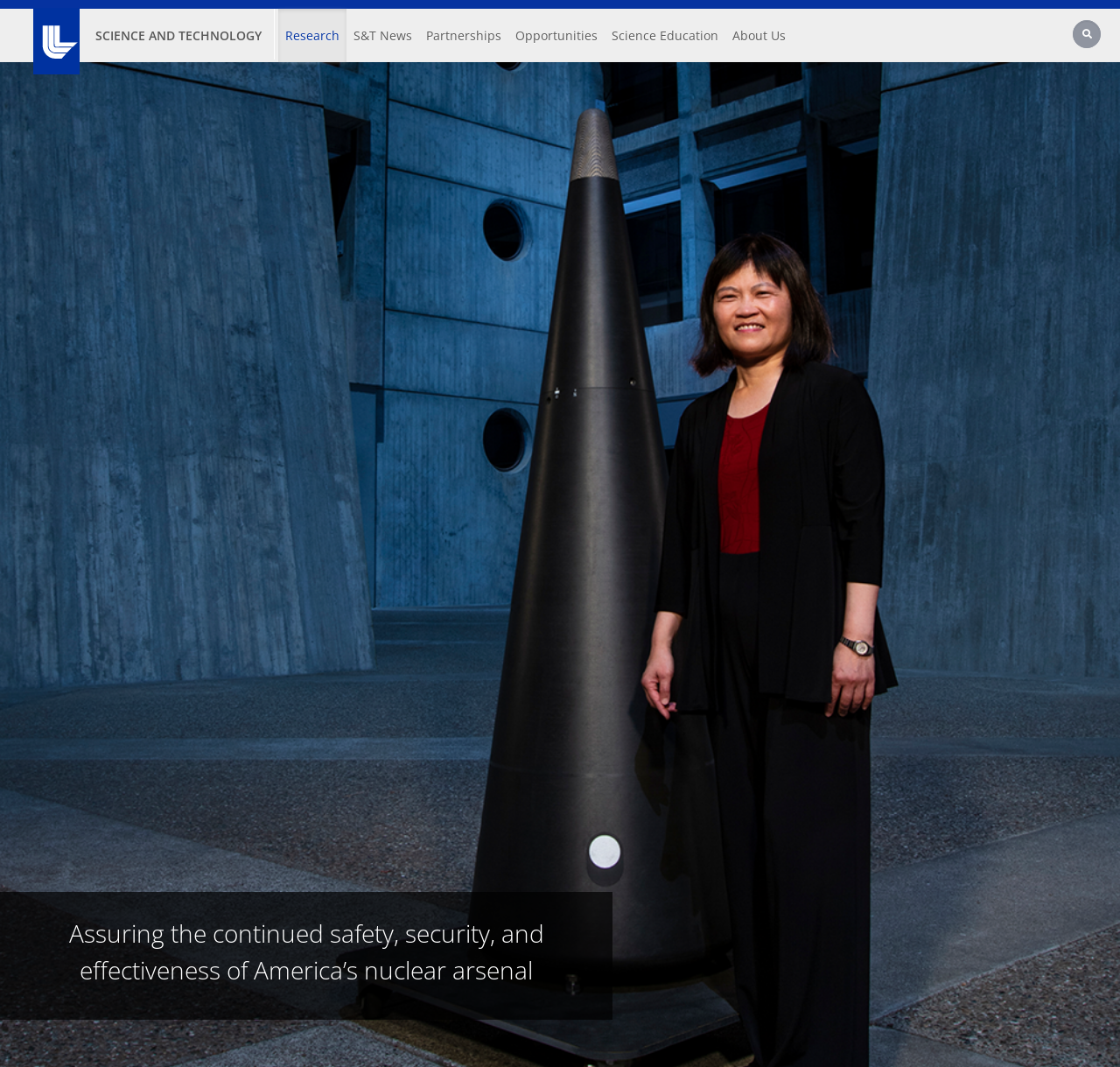Find the bounding box coordinates for the area that should be clicked to accomplish the instruction: "Search".

[0.958, 0.02, 0.985, 0.048]